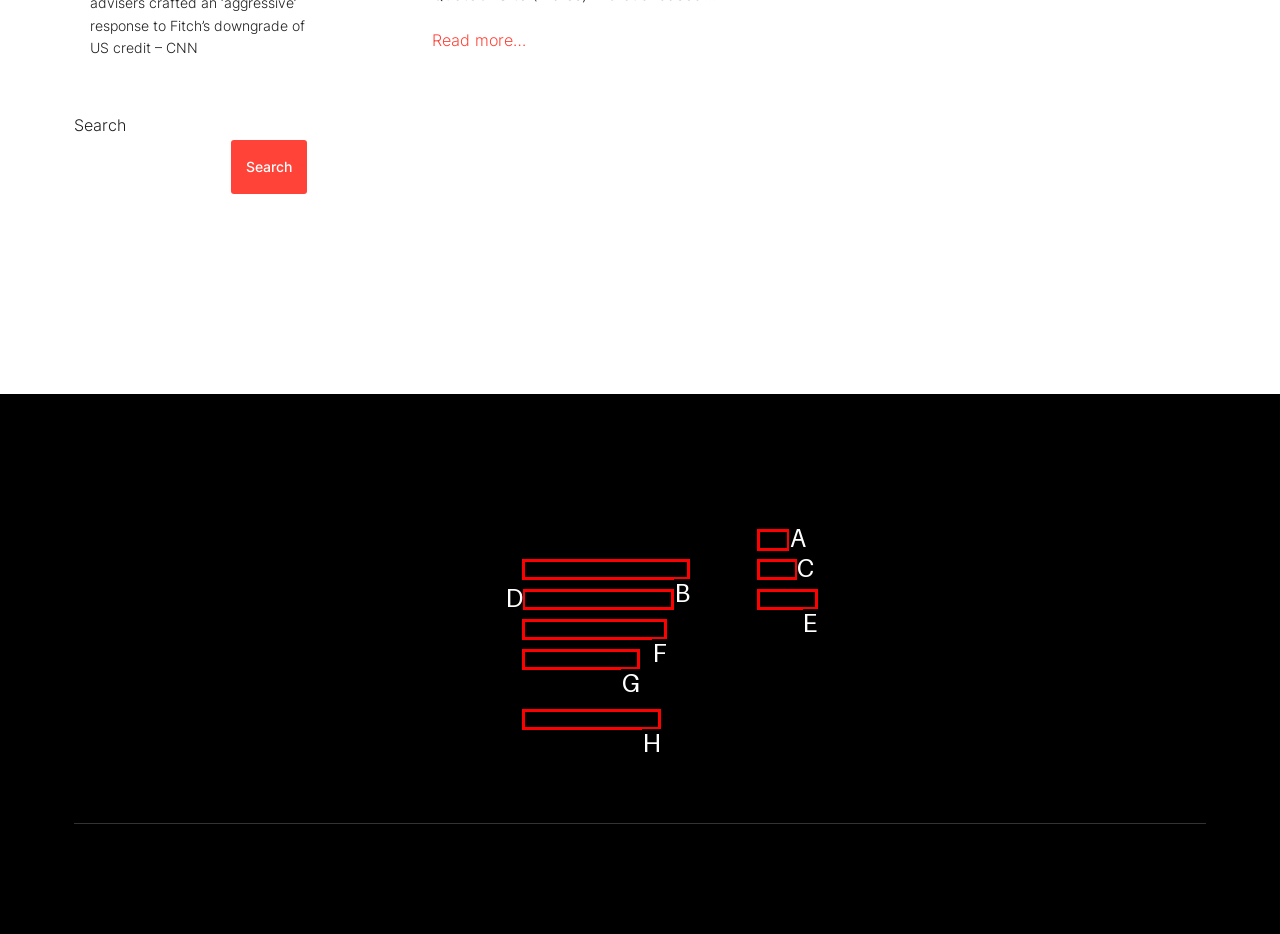Select the appropriate HTML element to click on to finish the task: Visit the blog.
Answer with the letter corresponding to the selected option.

A